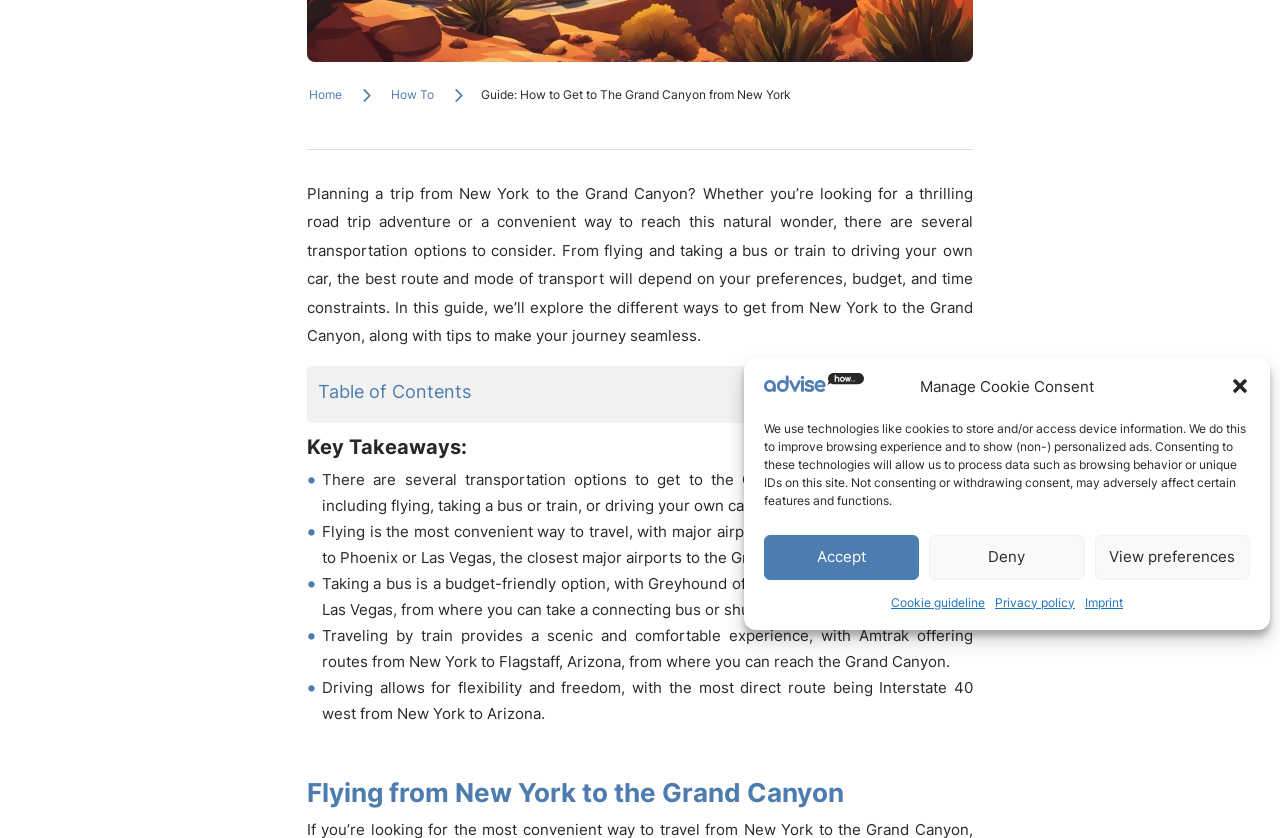Predict the bounding box of the UI element that fits this description: "Cookie guideline".

[0.696, 0.703, 0.77, 0.734]